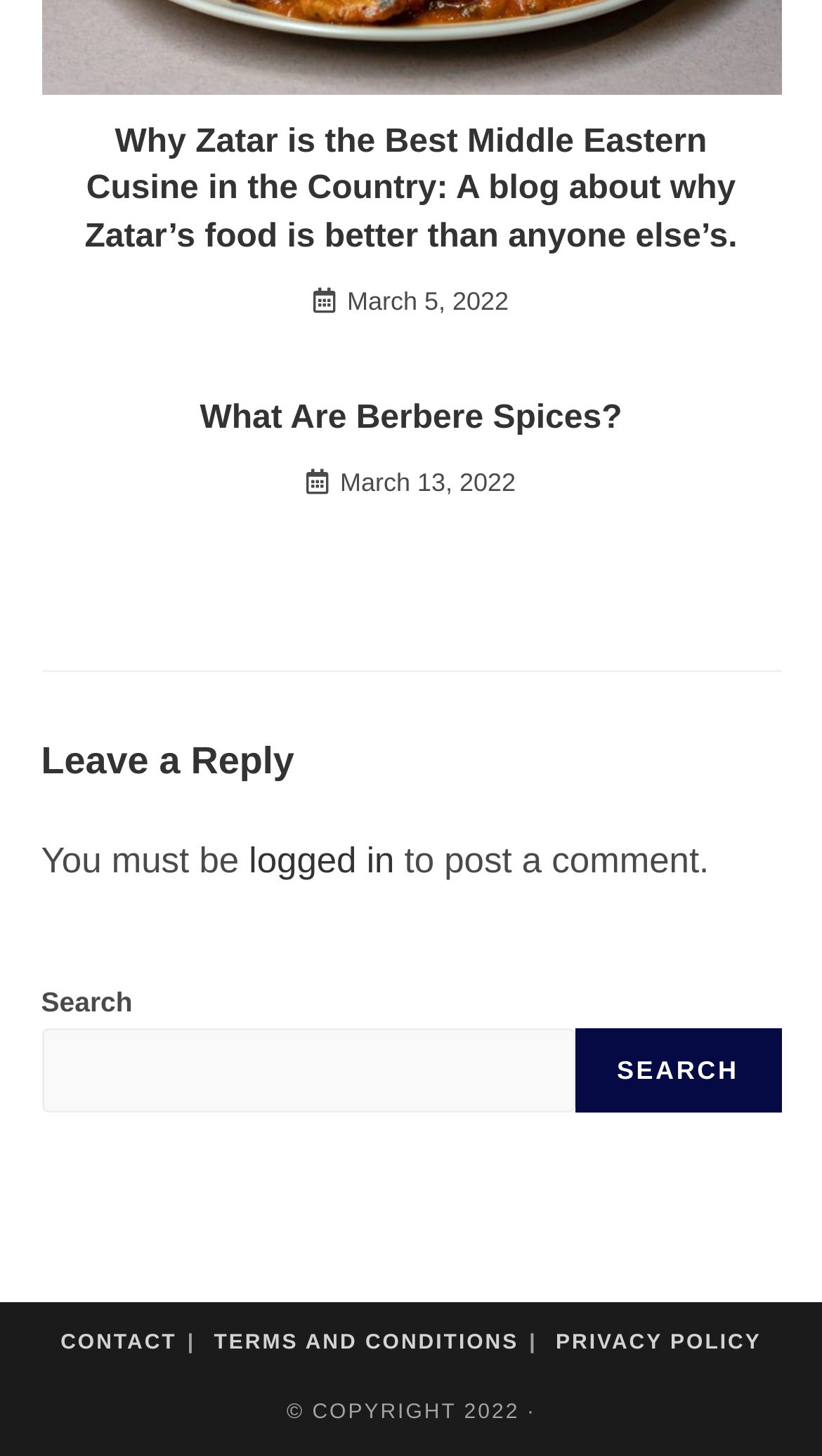Extract the bounding box coordinates for the described element: "parent_node: SEARCH name="s"". The coordinates should be represented as four float numbers between 0 and 1: [left, top, right, bottom].

[0.05, 0.706, 0.699, 0.764]